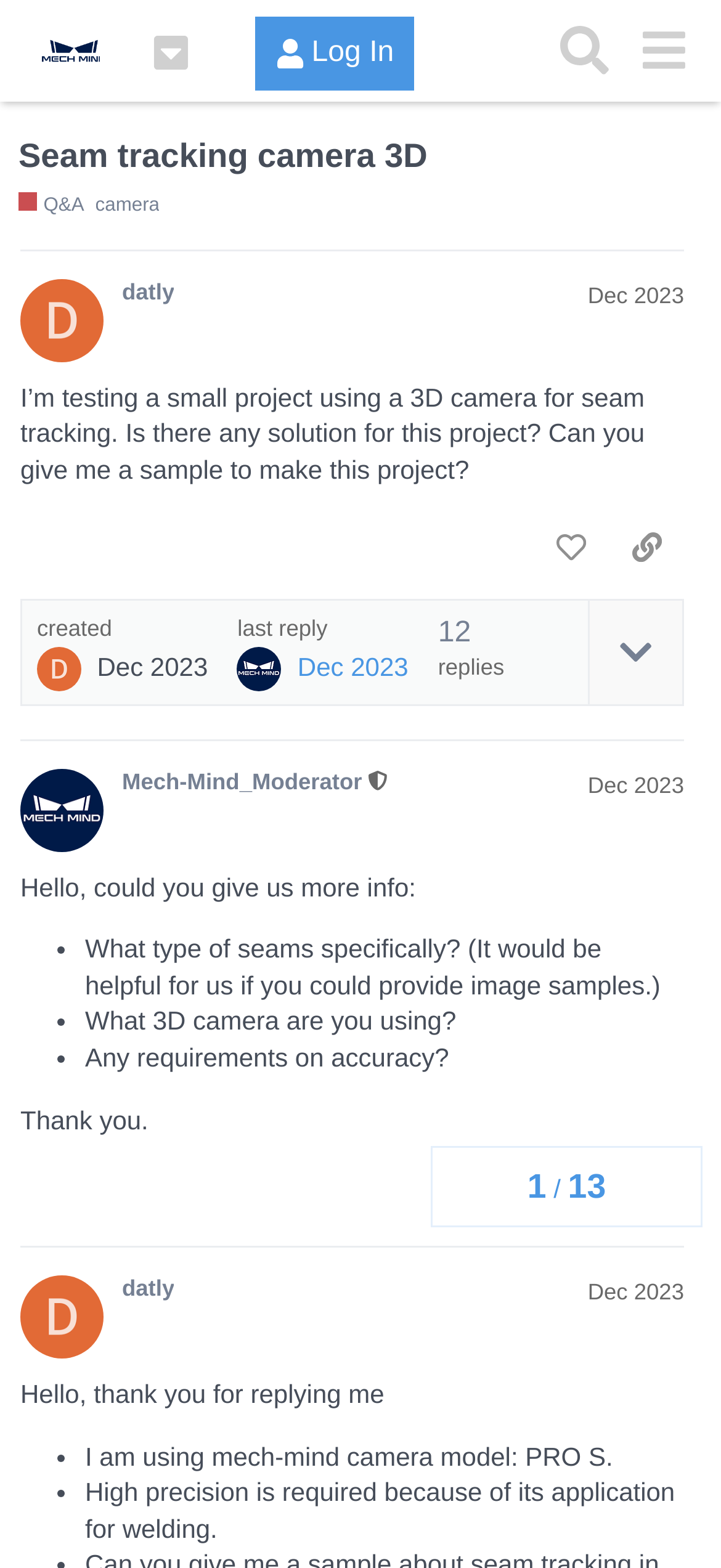Determine the bounding box for the described HTML element: "Q&A". Ensure the coordinates are four float numbers between 0 and 1 in the format [left, top, right, bottom].

[0.026, 0.122, 0.117, 0.141]